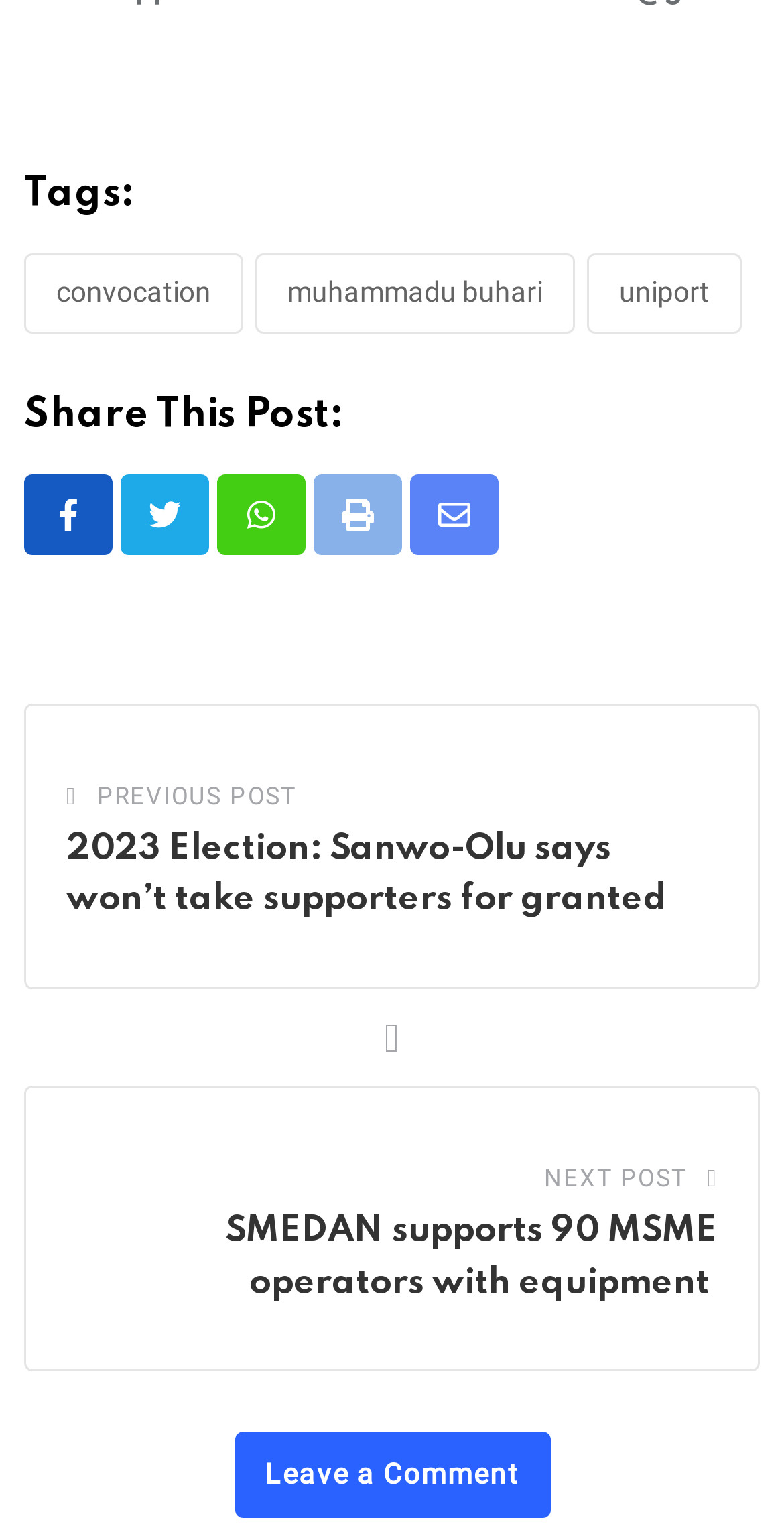Find and specify the bounding box coordinates that correspond to the clickable region for the instruction: "Share this post on Whatsapp".

[0.277, 0.311, 0.39, 0.363]